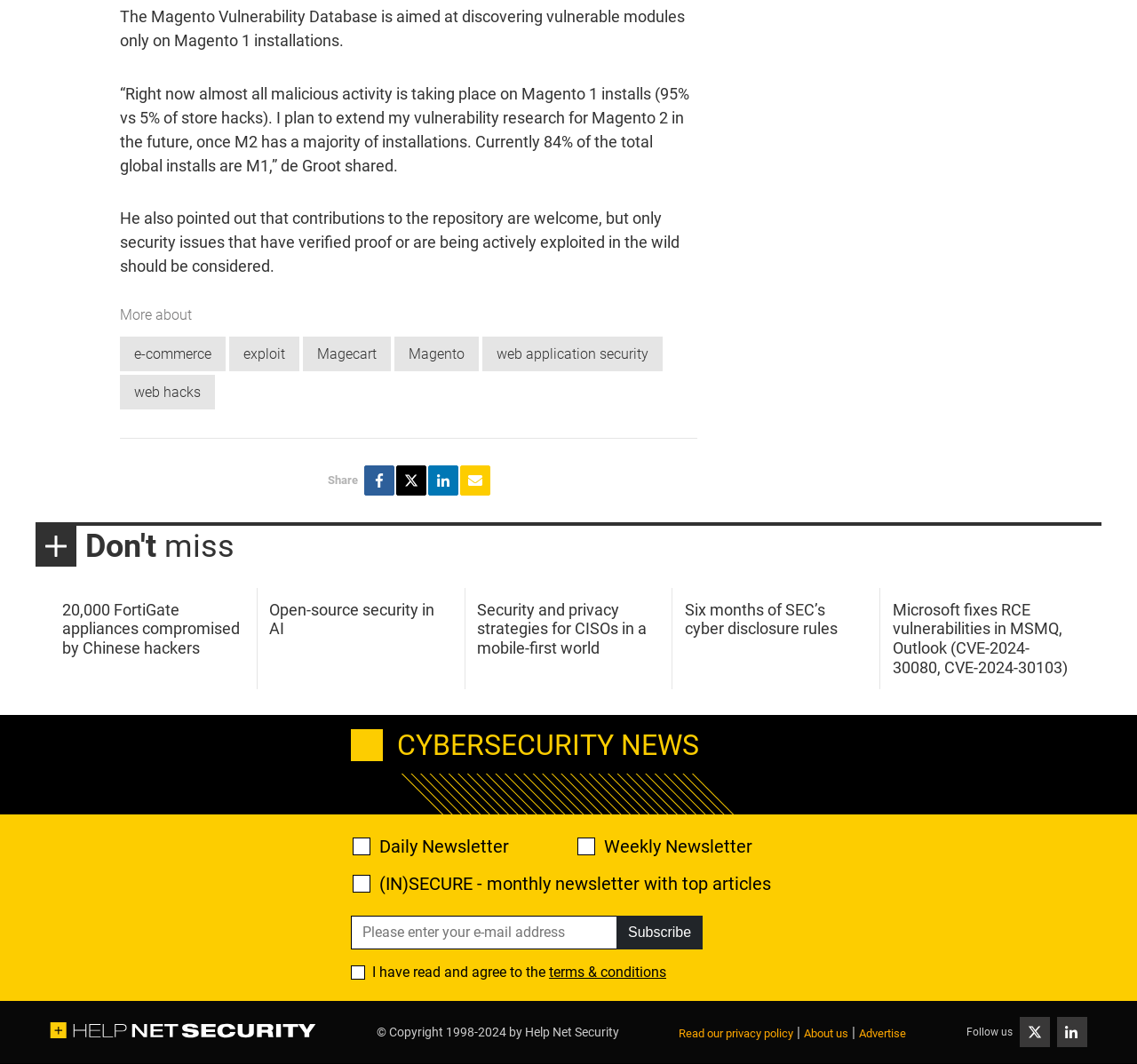What is the purpose of the 'Share' button?
Give a one-word or short phrase answer based on the image.

Share on social media